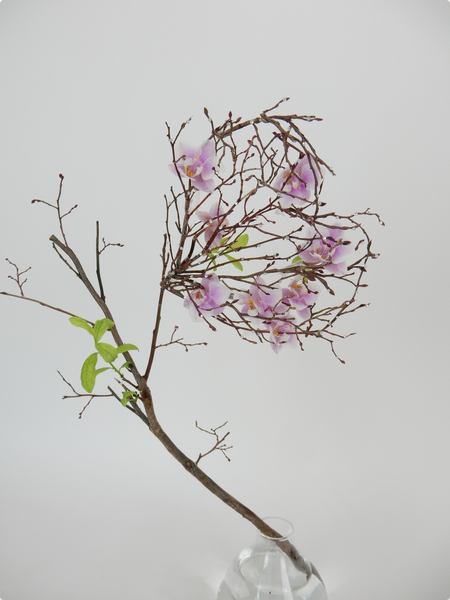Give a thorough caption for the picture.

The image showcases a beautifully arranged twig heart, where delicate branches intertwine to form an organic sculpture. Scattered among the twigs are soft pink orchids that add a touch of elegance and color to the arrangement. The composition is complemented by fresh green leaves that peek through the branches, bringing a sense of life to the artwork. This enchanting display is set against a simple, neutral background, allowing the intricate details of the twigs and the gentle hues of the flowers to stand out prominently. The entire piece is anchored in a clear vase, enhancing its visual appeal while emphasizing the harmony between nature and artistry.